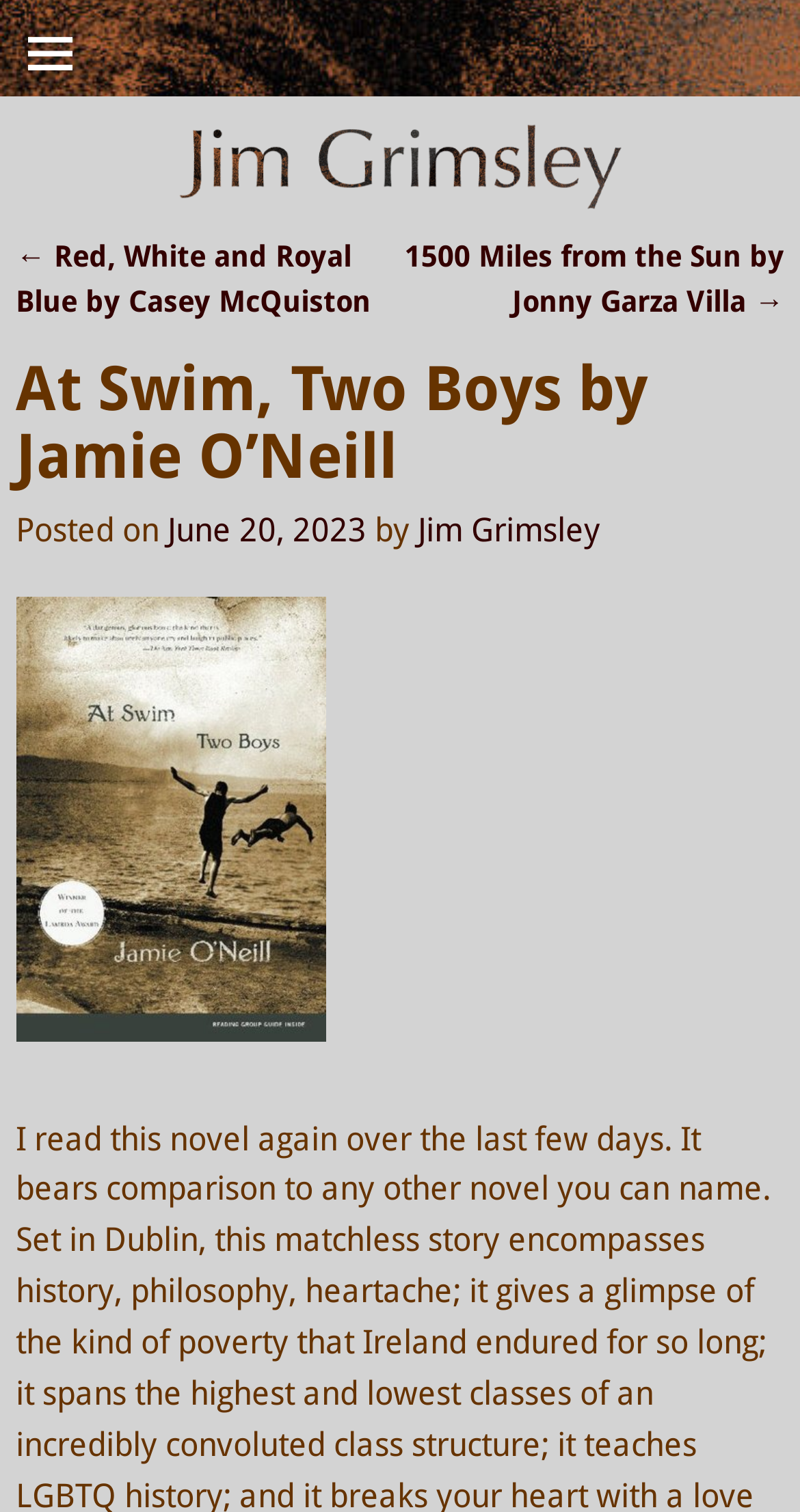Determine the webpage's heading and output its text content.

At Swim, Two Boys by Jamie O’Neill